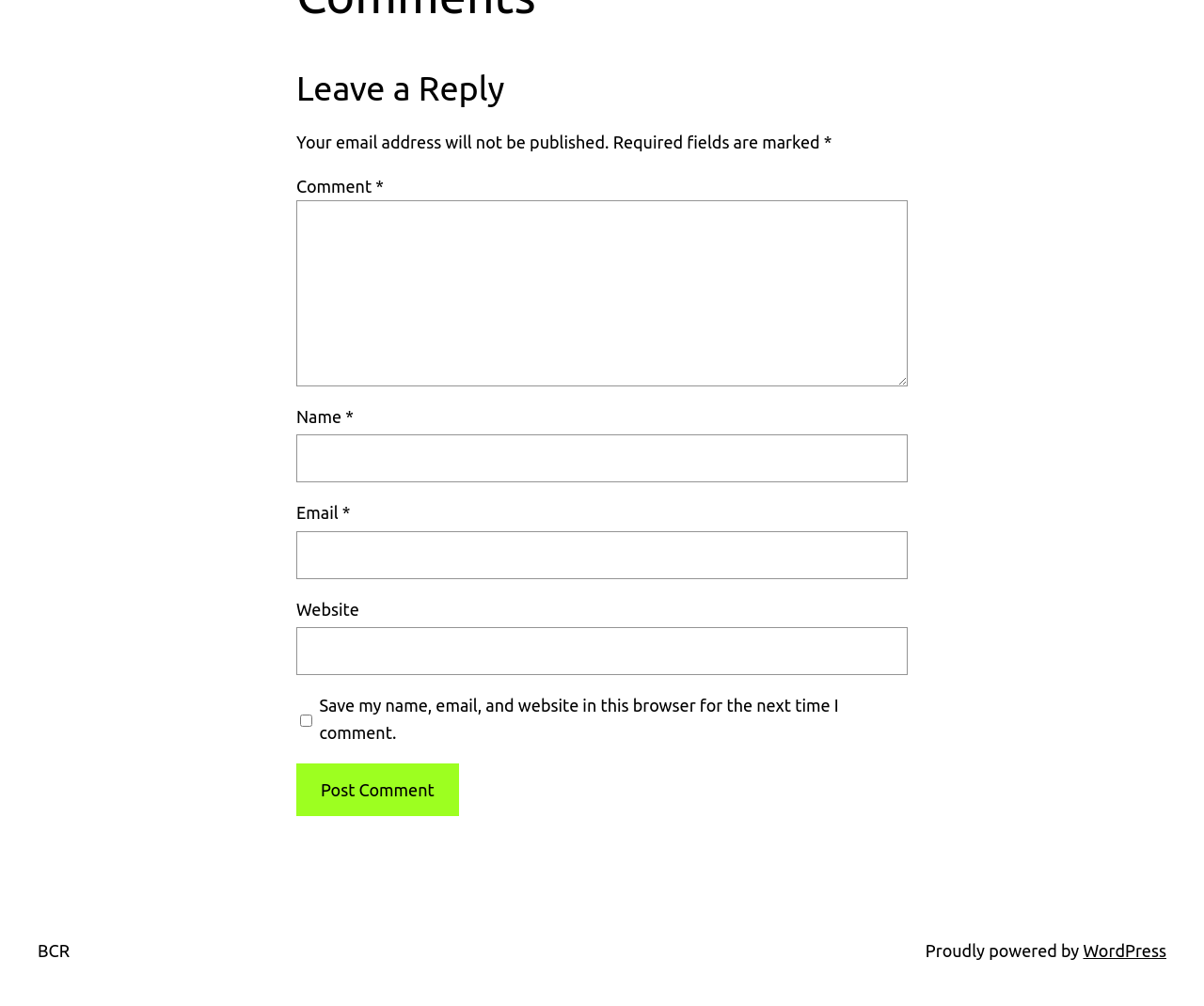Highlight the bounding box coordinates of the element you need to click to perform the following instruction: "Post your comment."

[0.246, 0.758, 0.381, 0.812]